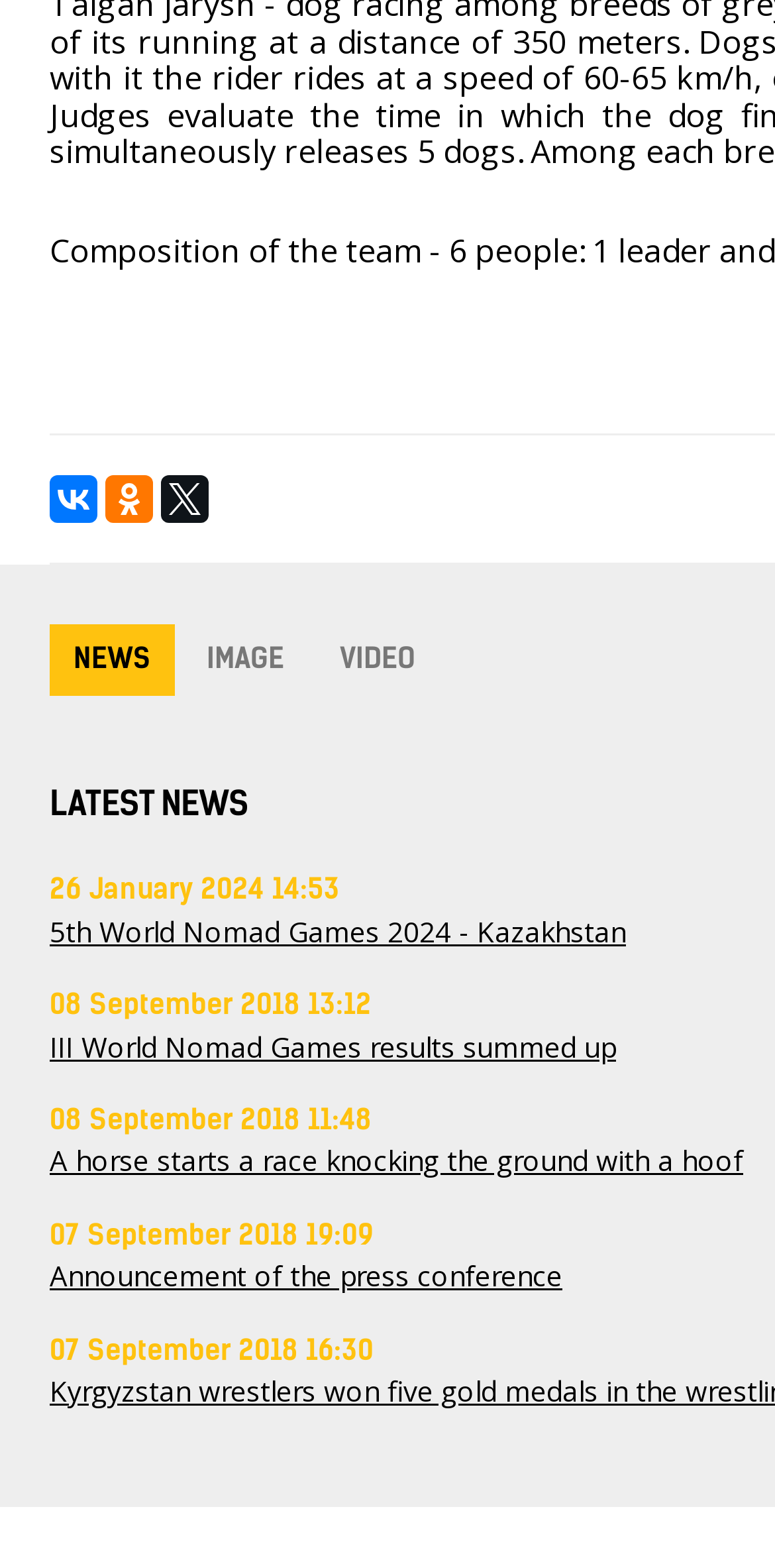Provide the bounding box coordinates in the format (top-left x, top-left y, bottom-right x, bottom-right y). All values are floating point numbers between 0 and 1. Determine the bounding box coordinate of the UI element described as: ВКонтакте

[0.064, 0.303, 0.126, 0.334]